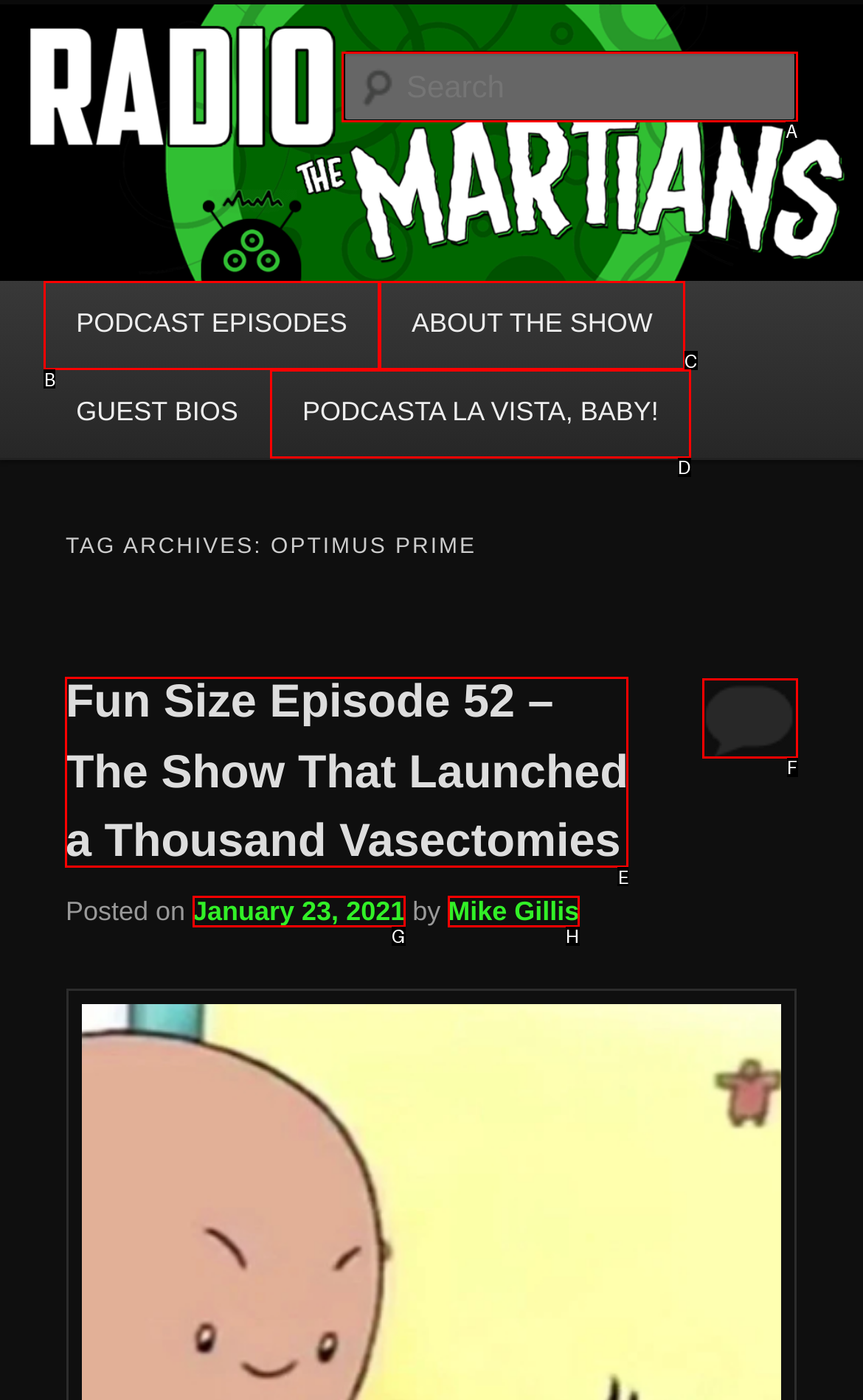Which UI element should you click on to achieve the following task: search for something? Provide the letter of the correct option.

A